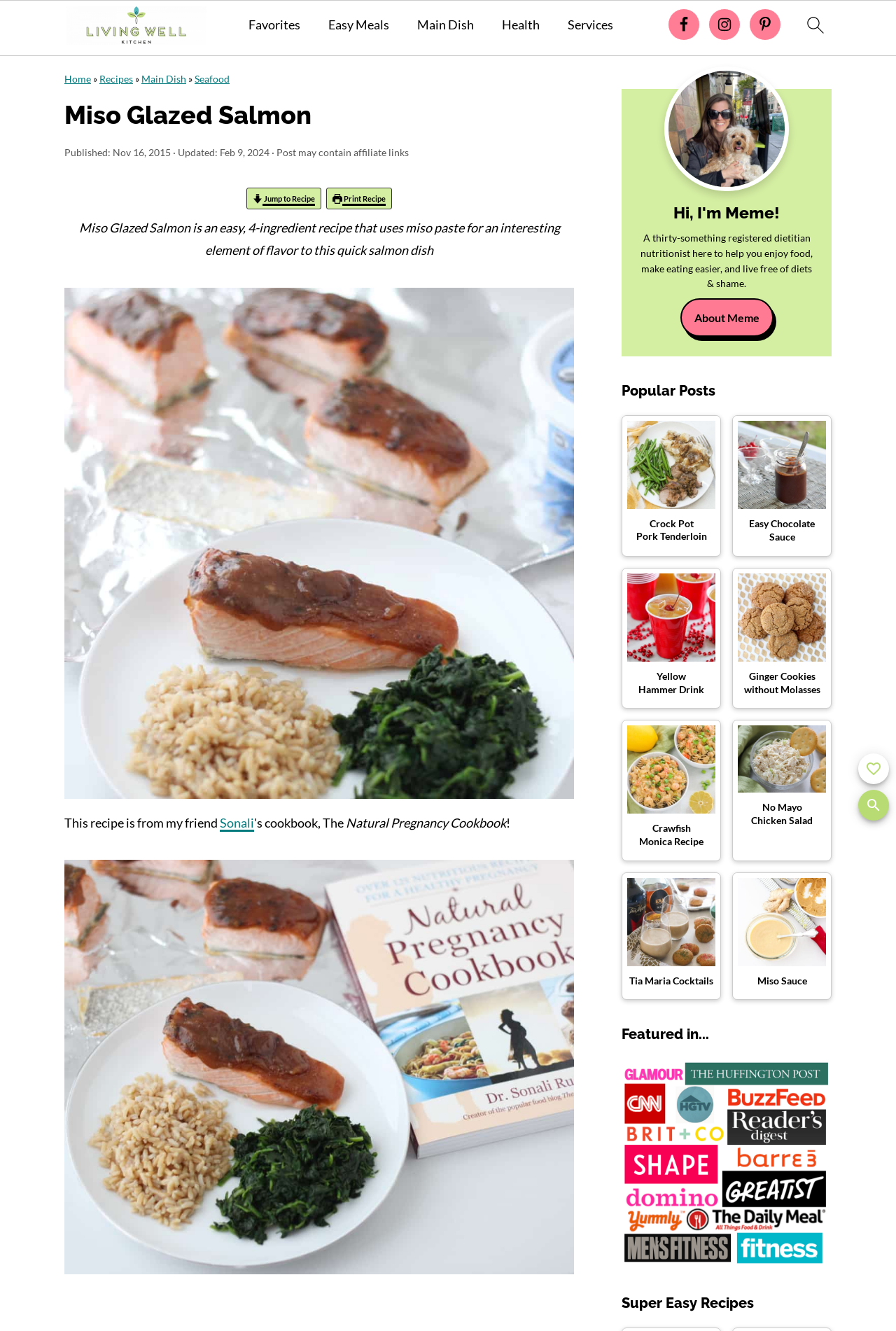Determine the bounding box coordinates for the clickable element to execute this instruction: "print recipe". Provide the coordinates as four float numbers between 0 and 1, i.e., [left, top, right, bottom].

[0.364, 0.141, 0.438, 0.157]